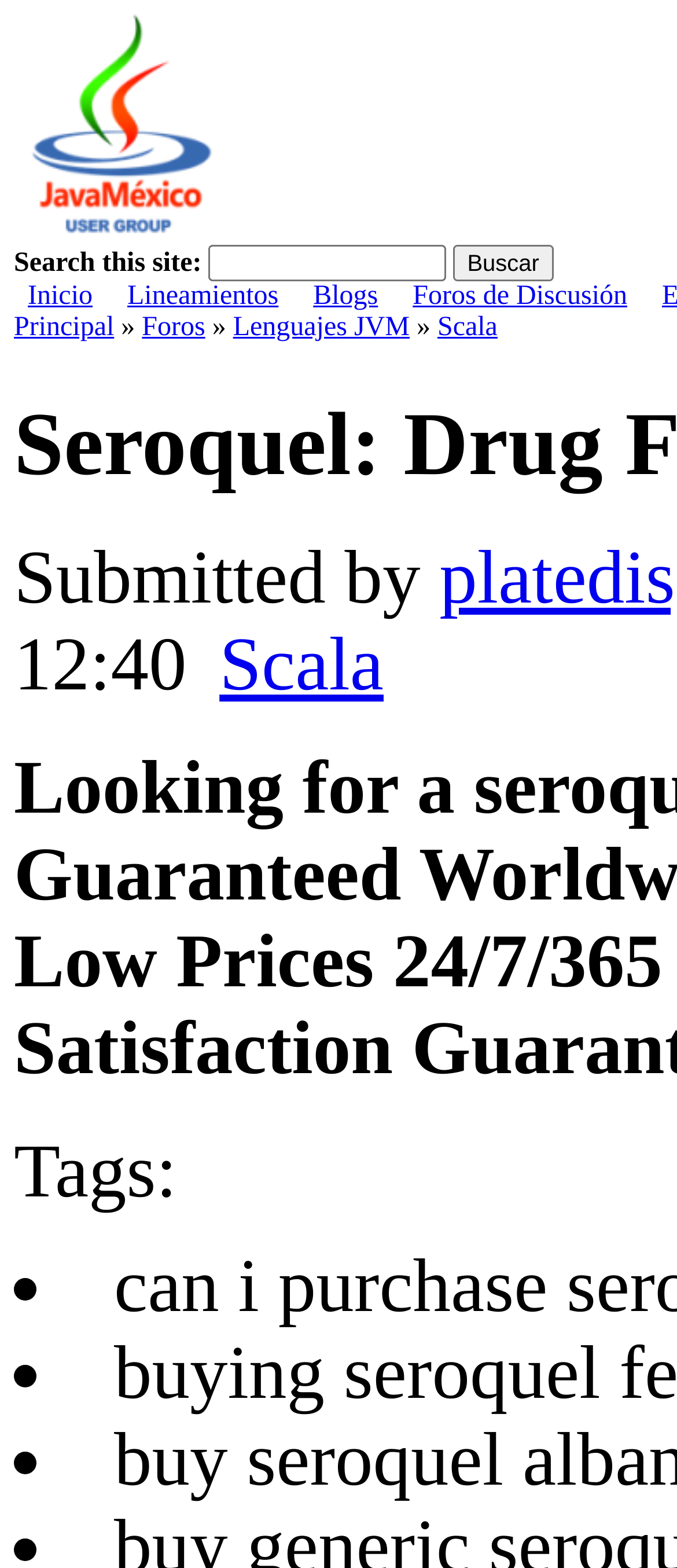What is the purpose of the search box?
Refer to the image and offer an in-depth and detailed answer to the question.

The search box is a textbox with a label 'Search this site:' and a button 'Buscar' next to it, indicating that it is used to search for content within the website.